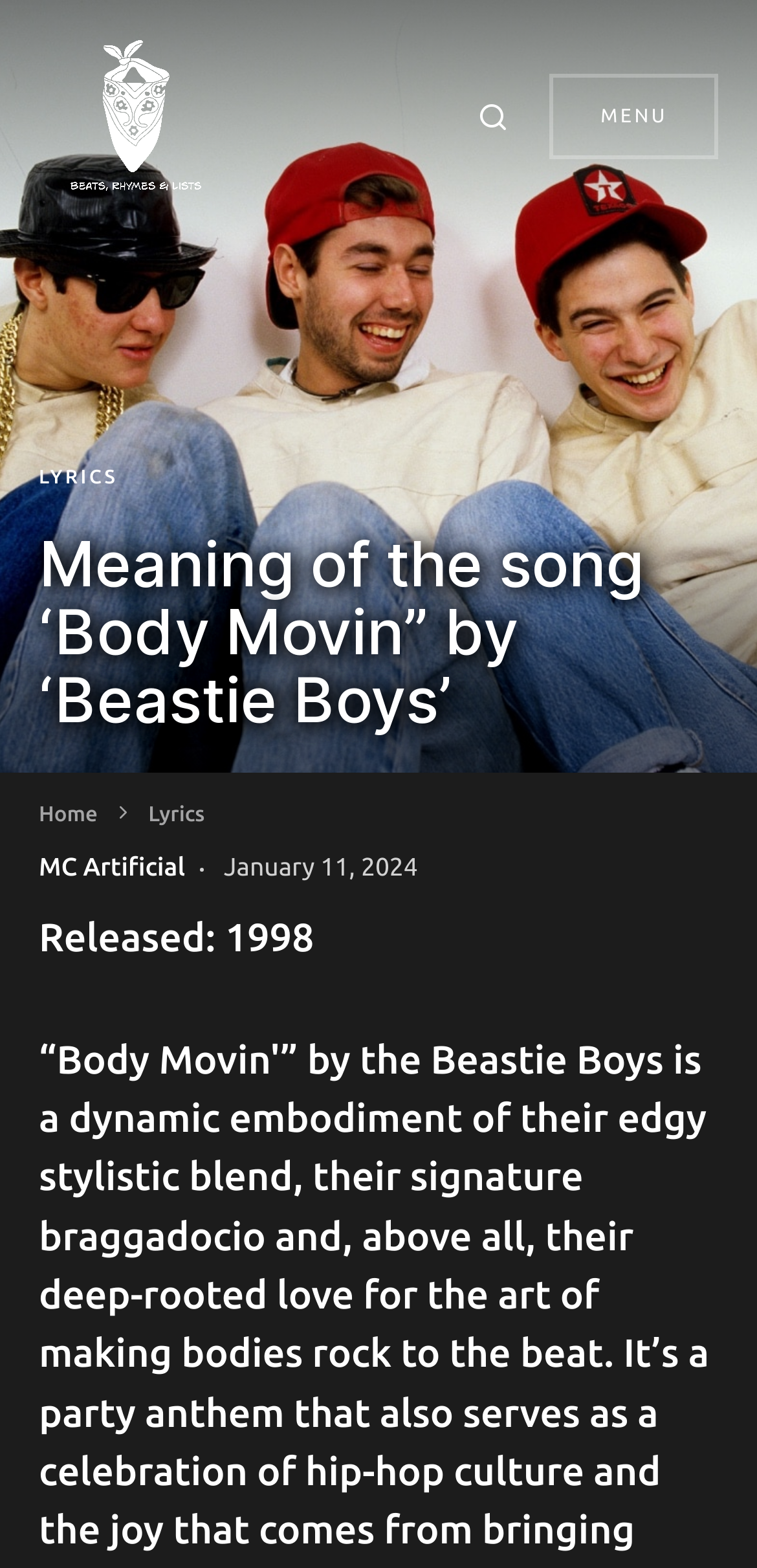Given the element description, predict the bounding box coordinates in the format (top-left x, top-left y, bottom-right x, bottom-right y). Make sure all values are between 0 and 1. Here is the element description: alt="Beats, Rhymes and Lists"

[0.051, 0.012, 0.308, 0.136]